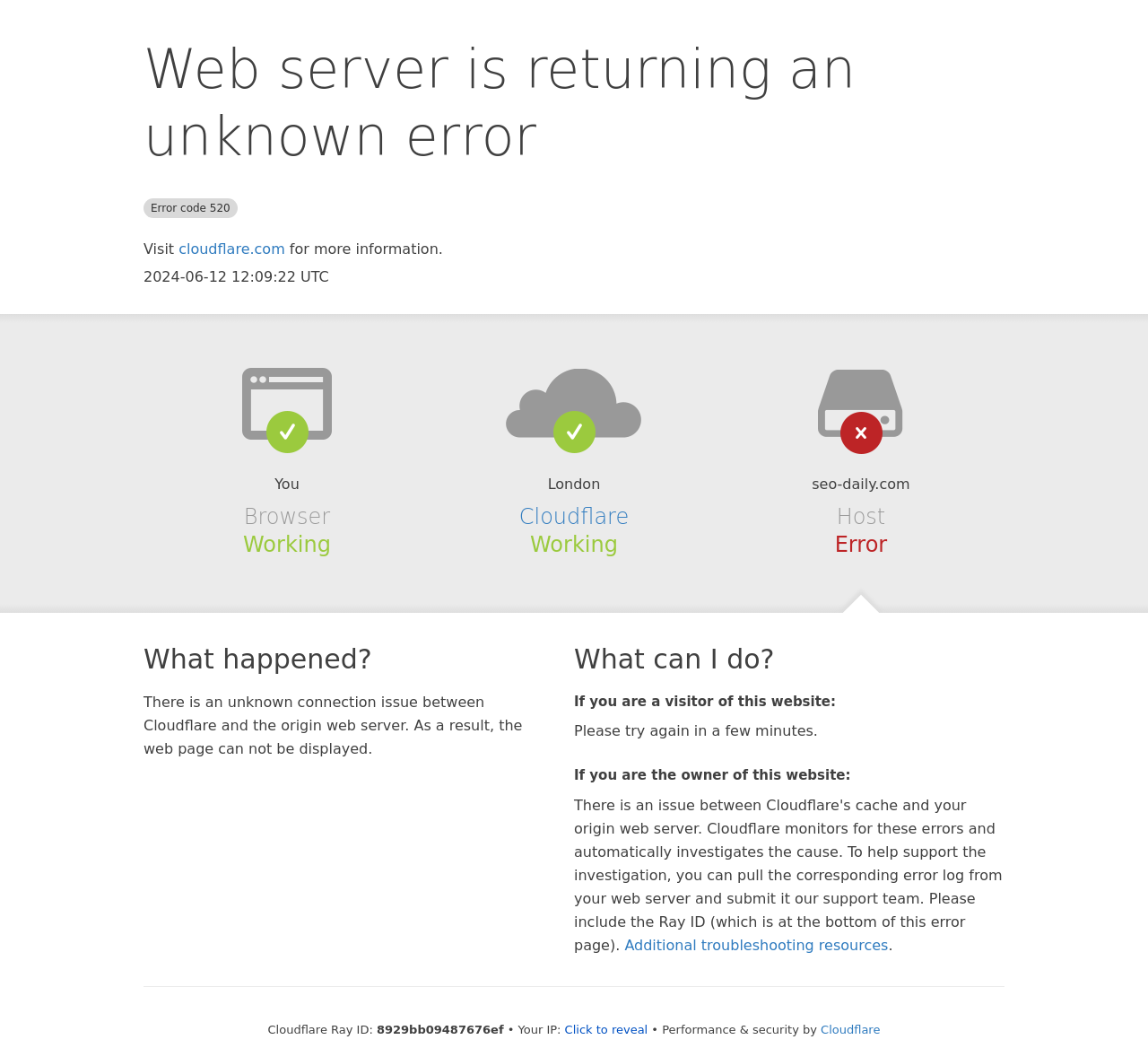What is the issue between Cloudflare and the origin web server?
Identify the answer in the screenshot and reply with a single word or phrase.

Unknown connection issue